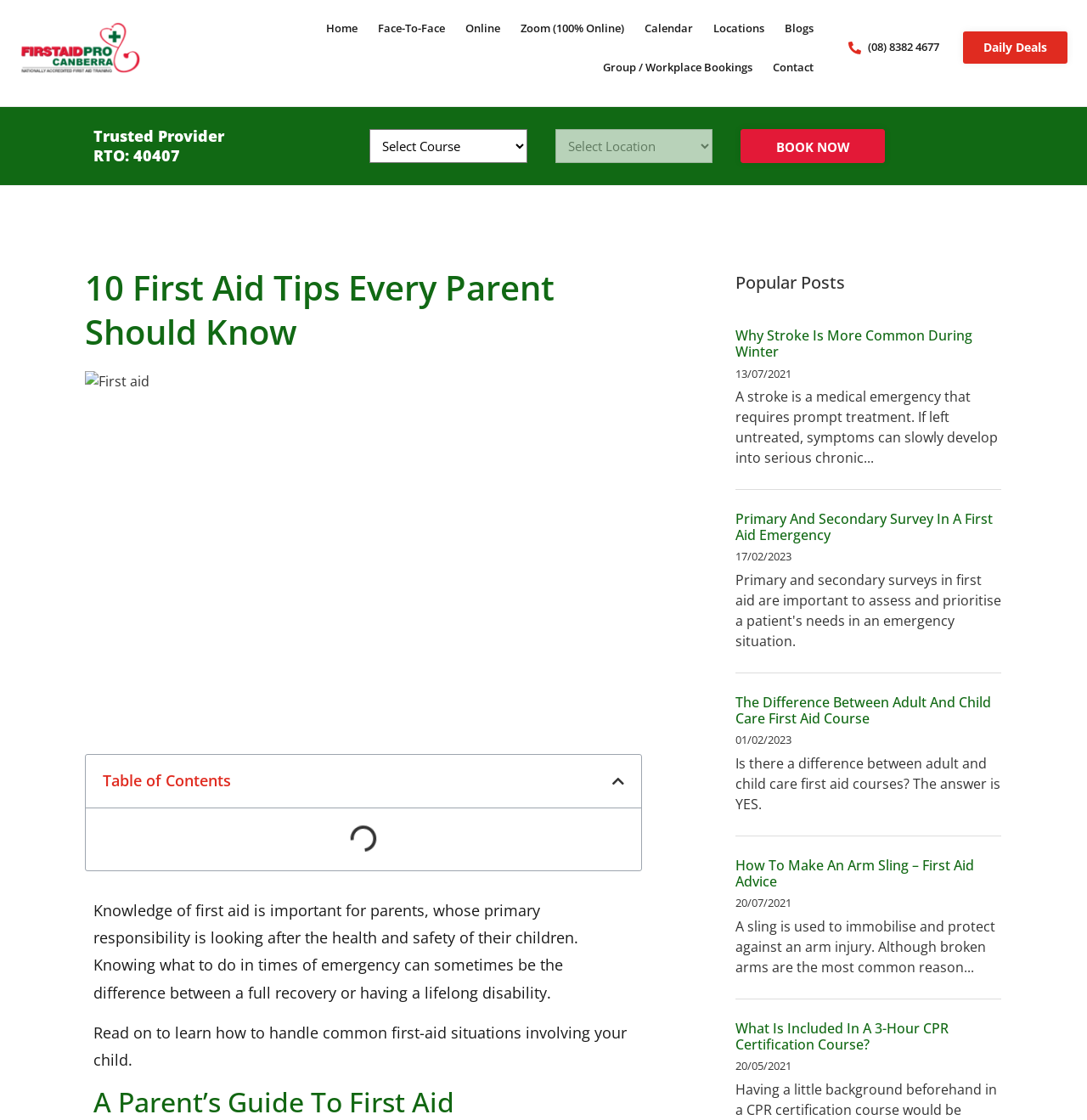What is the purpose of the 'BOOK NOW' button?
Refer to the screenshot and deliver a thorough answer to the question presented.

The 'BOOK NOW' button is likely used to book a course or a seat in a first aid or CPR training program, as it is placed next to the course selection combobox and is a prominent call-to-action element on the webpage.